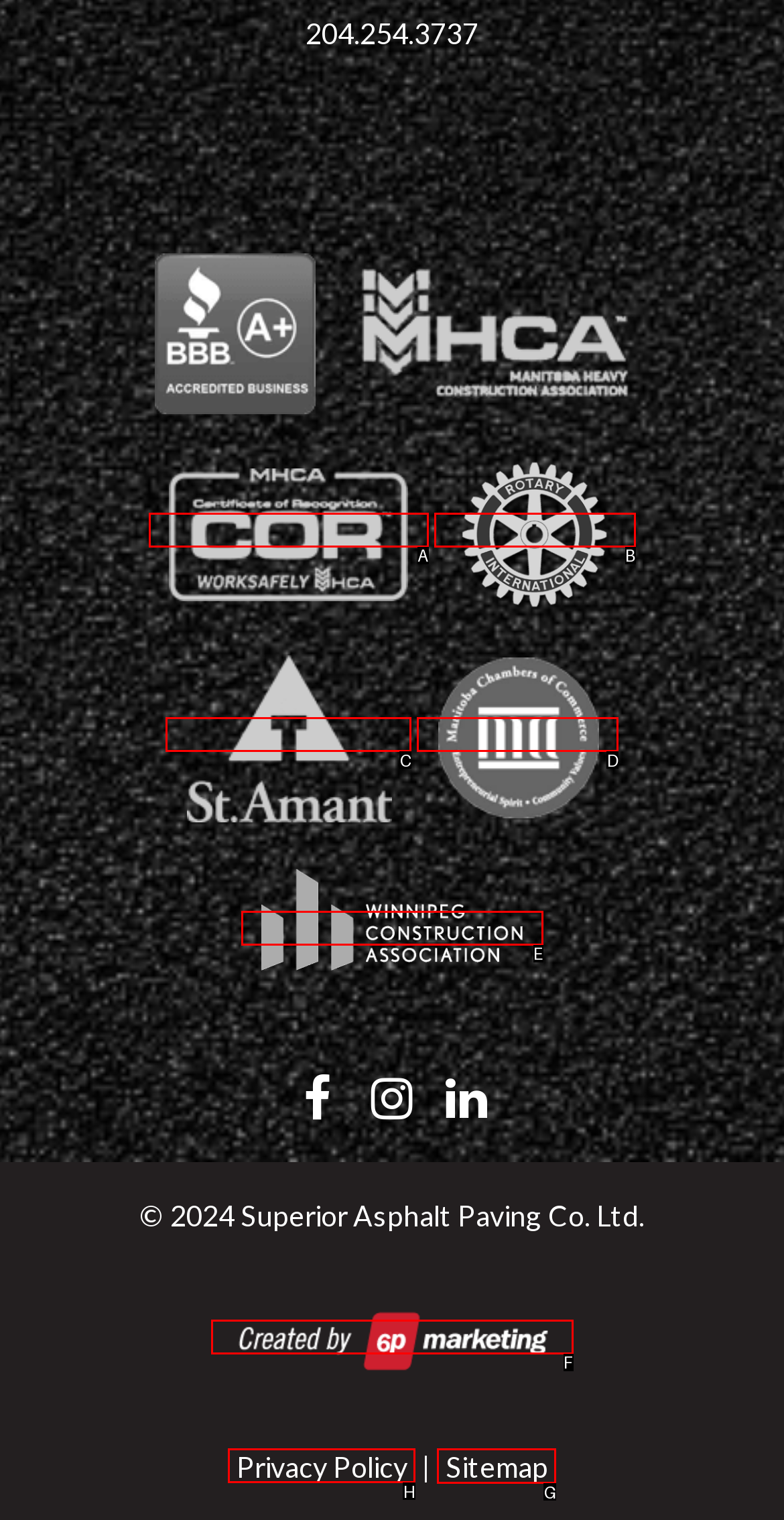Select the proper UI element to click in order to perform the following task: Click on the link to TVN무료. Indicate your choice with the letter of the appropriate option.

None